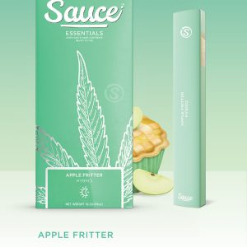Provide a comprehensive description of the image.

The image showcases the "Apple Fritter" vape cartridge from Sauce Essentials, featuring an eye-catching mint green packaging adorned with artistic leaf motifs. Prominently displayed on the box is the product name, "APPLE FRITTER," complemented by a glowing sun icon, symbolizing quality and satisfaction. Beside the cartridge, a whimsical illustration of a pie hints at the delicious flavor profile, while a cupcake adds a playful touch. This product aims to deliver a distinctive and enjoyable vaping experience, inviting users to immerse themselves in the delightful taste of apple pastry at any time.